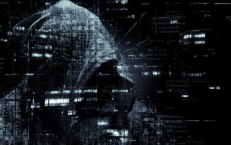Carefully examine the image and provide an in-depth answer to the question: What is the tone of the image?

The image effectively conveys a sense of mystery and urgency, which is achieved through the use of a shadowy figure and a complex digital background, highlighting the importance of cybersecurity measures in safeguarding sensitive information against potential threats.